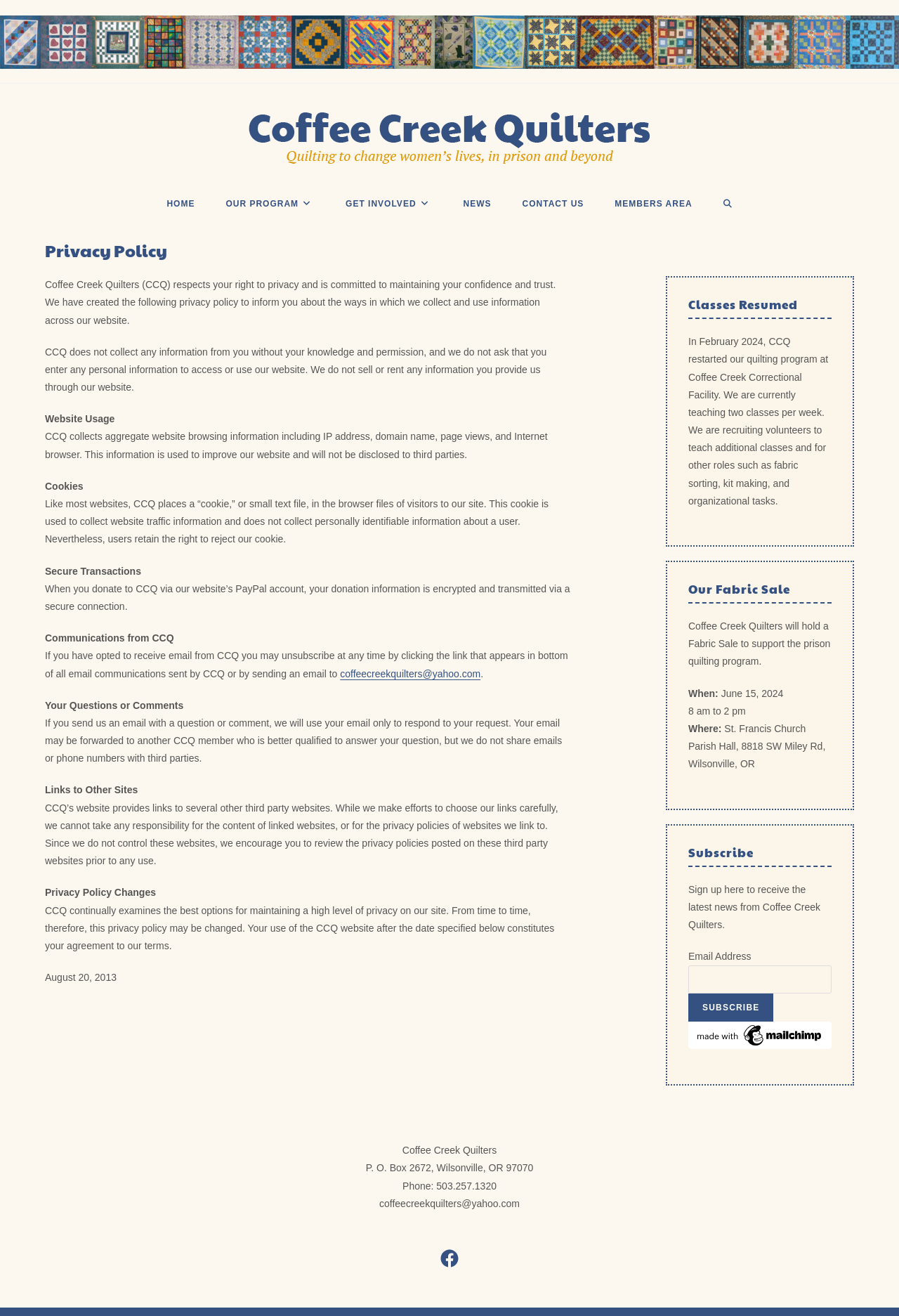Please locate the bounding box coordinates for the element that should be clicked to achieve the following instruction: "Click the CONTACT US link". Ensure the coordinates are given as four float numbers between 0 and 1, i.e., [left, top, right, bottom].

[0.564, 0.133, 0.667, 0.176]